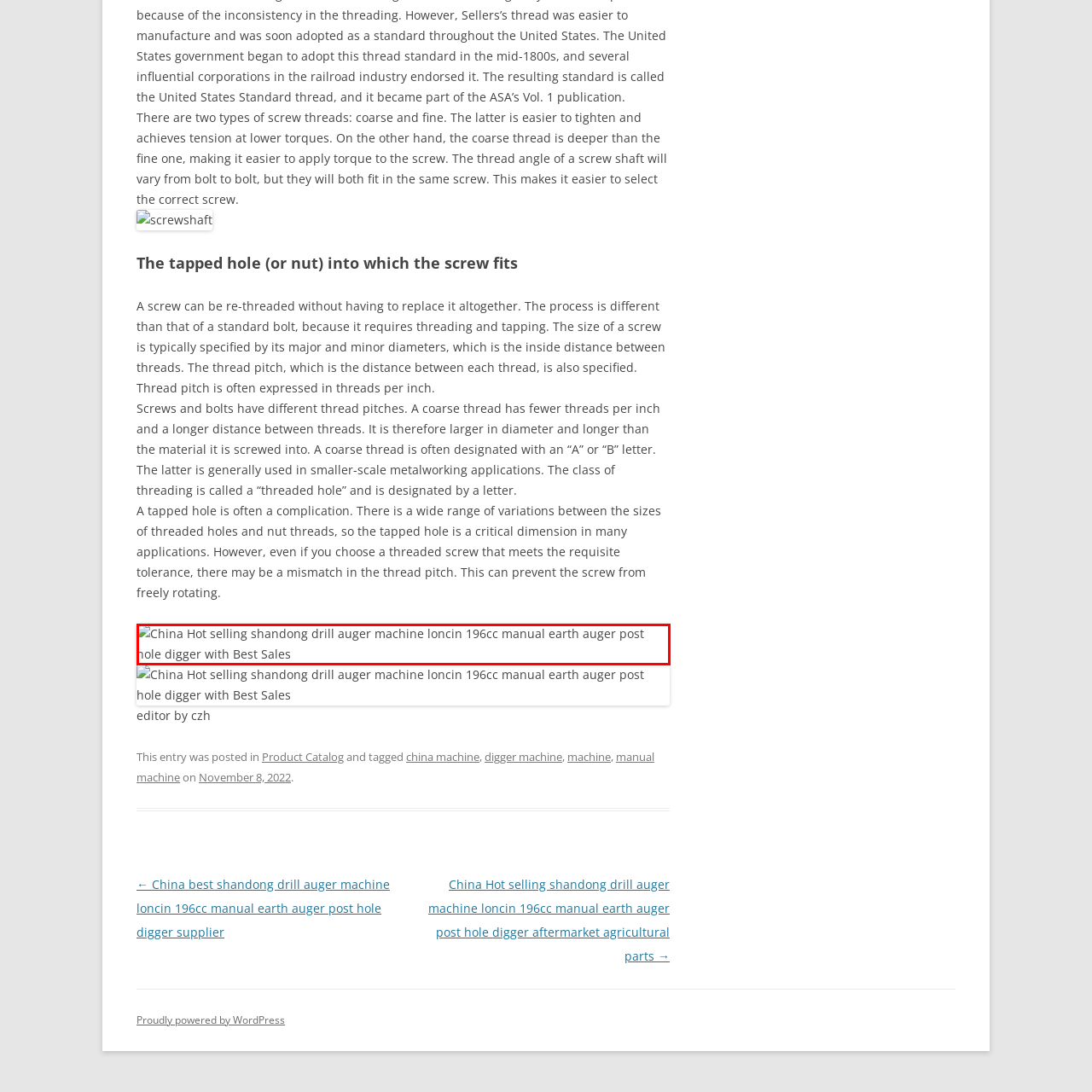Carefully inspect the area of the image highlighted by the red box and deliver a detailed response to the question below, based on your observations: What is the primary function of the auger machine?

The caption describes the auger machine as designed for efficient digging of post holes, making it an essential tool for construction and landscaping projects, which implies that its primary function is digging post holes.